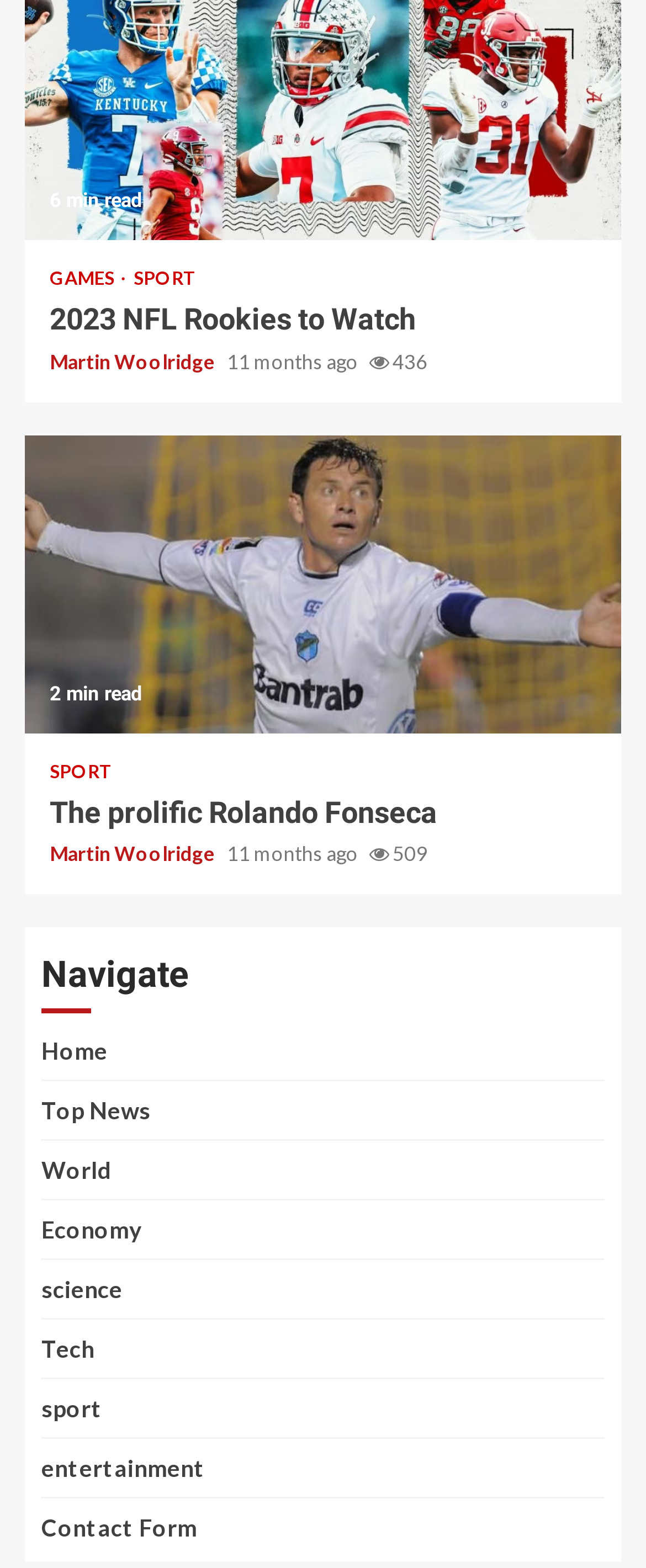Find the bounding box coordinates for the element that must be clicked to complete the instruction: "Navigate to the Home page". The coordinates should be four float numbers between 0 and 1, indicated as [left, top, right, bottom].

[0.064, 0.661, 0.167, 0.679]